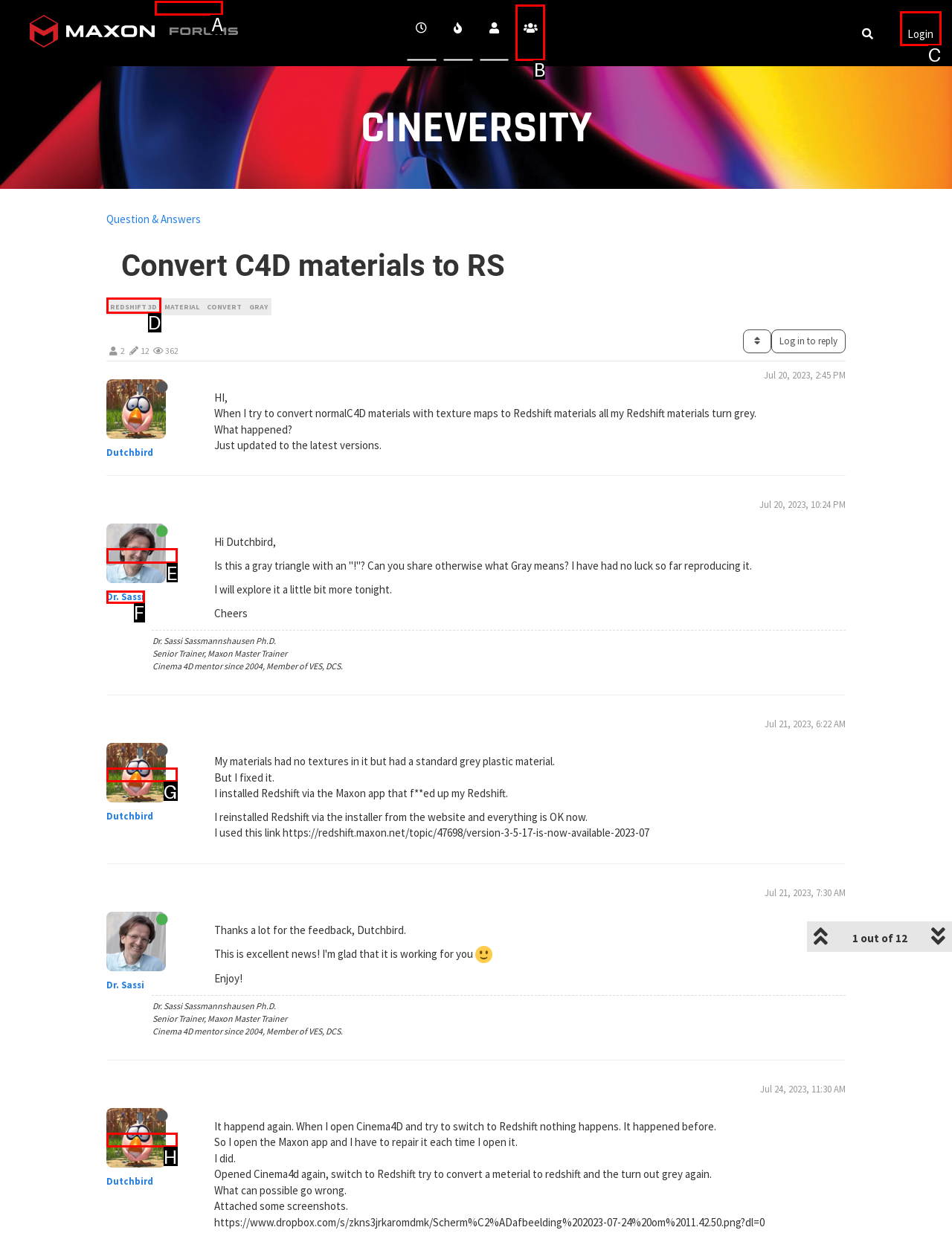Tell me the letter of the UI element I should click to accomplish the task: View Dr. Sassi's profile based on the choices provided in the screenshot.

E